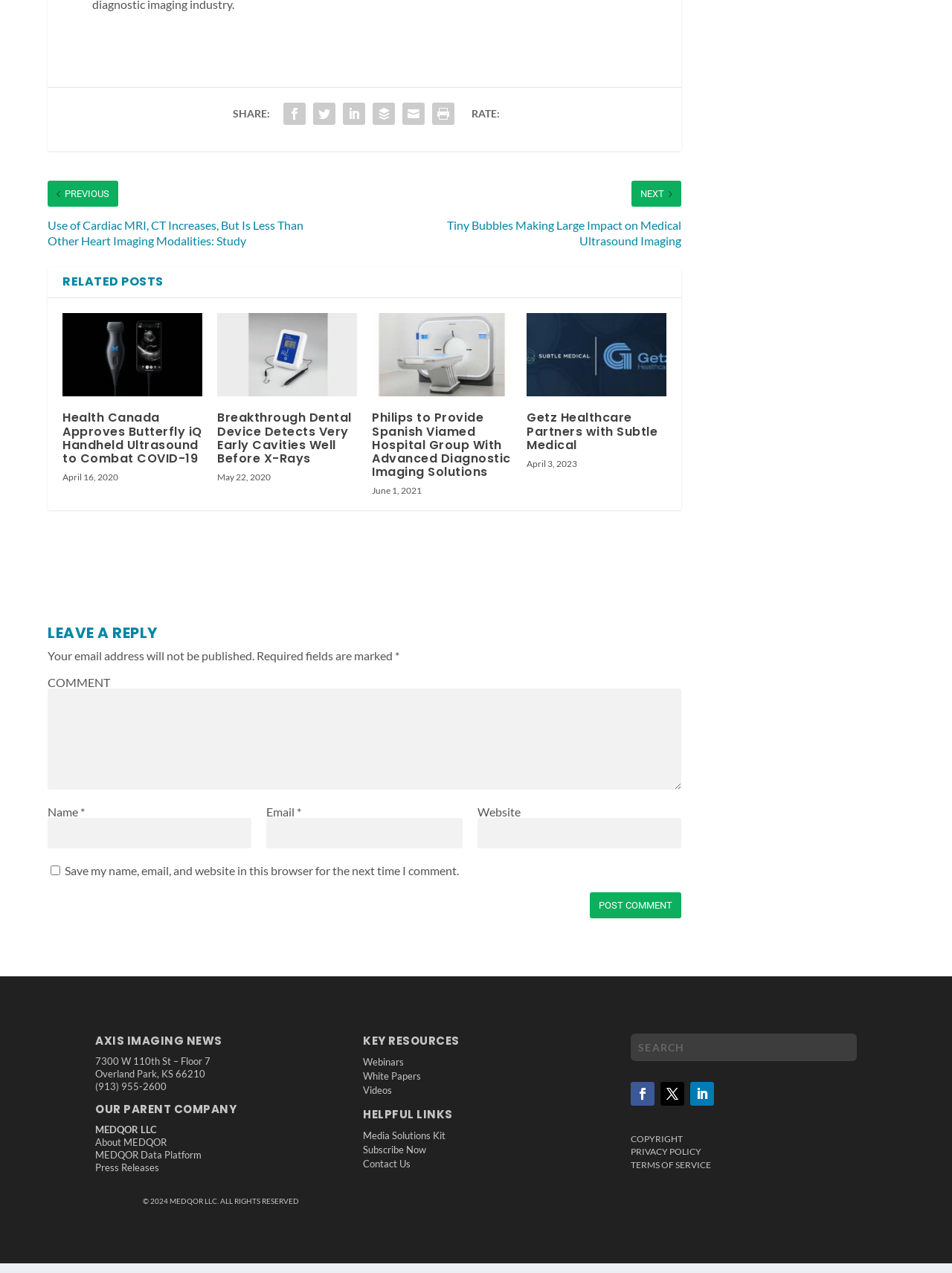Provide a brief response to the question below using one word or phrase:
What is the name of the company mentioned at the bottom of the webpage?

MEDQOR LLC